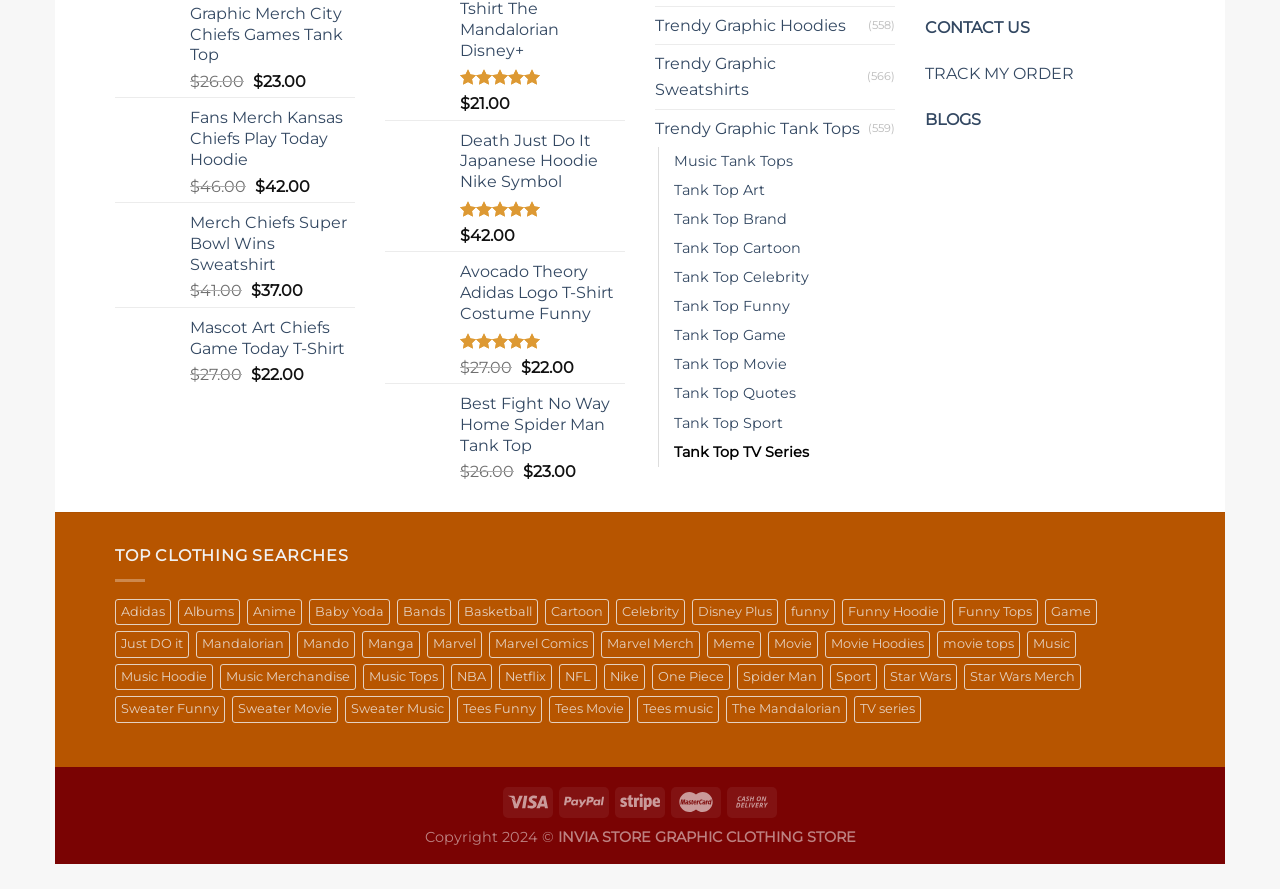How many products are there in the 'Movie' category?
Using the picture, provide a one-word or short phrase answer.

586